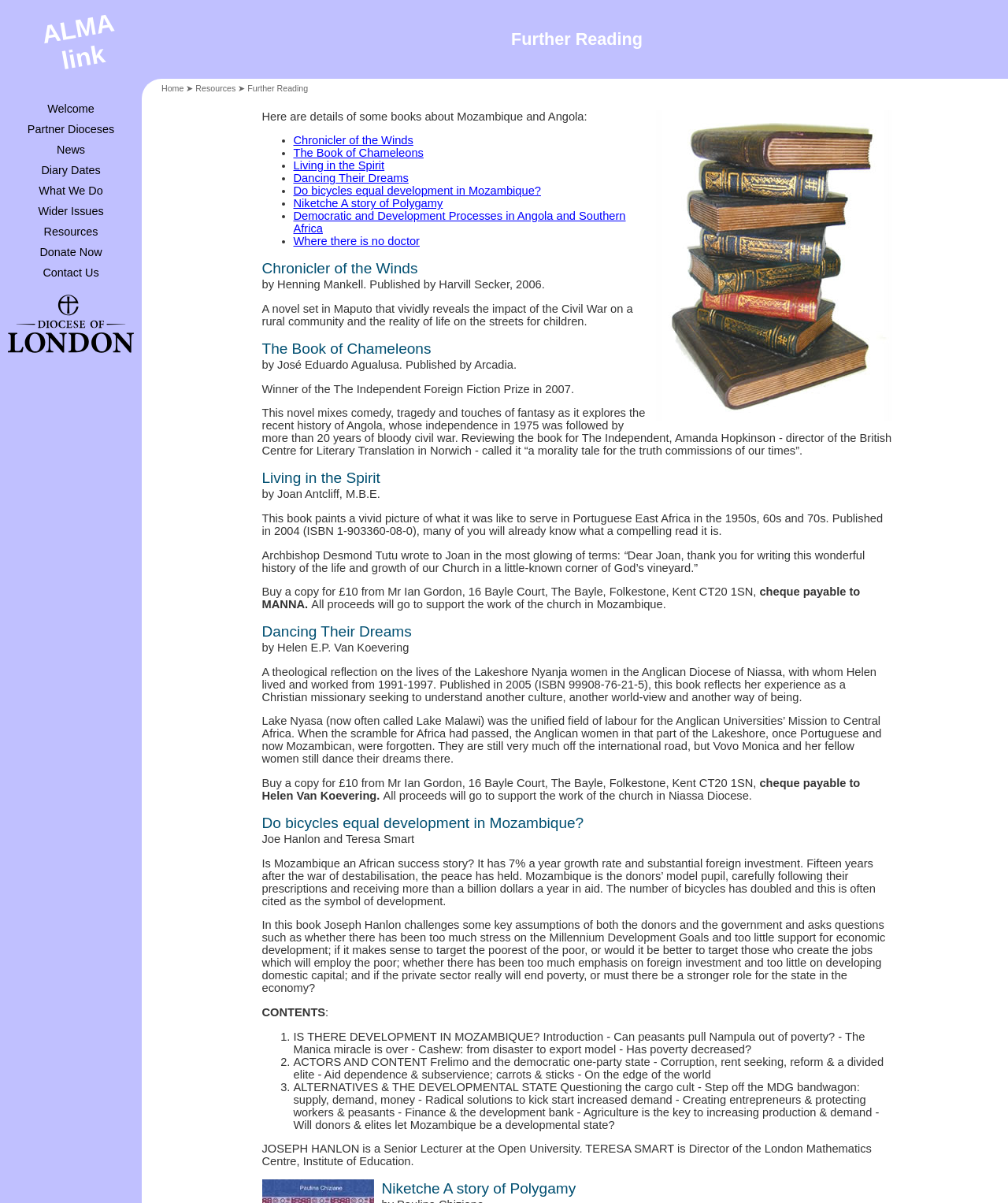Find the bounding box coordinates for the area that should be clicked to accomplish the instruction: "Click on 'Niketche A story of Polygamy'".

[0.291, 0.164, 0.439, 0.174]